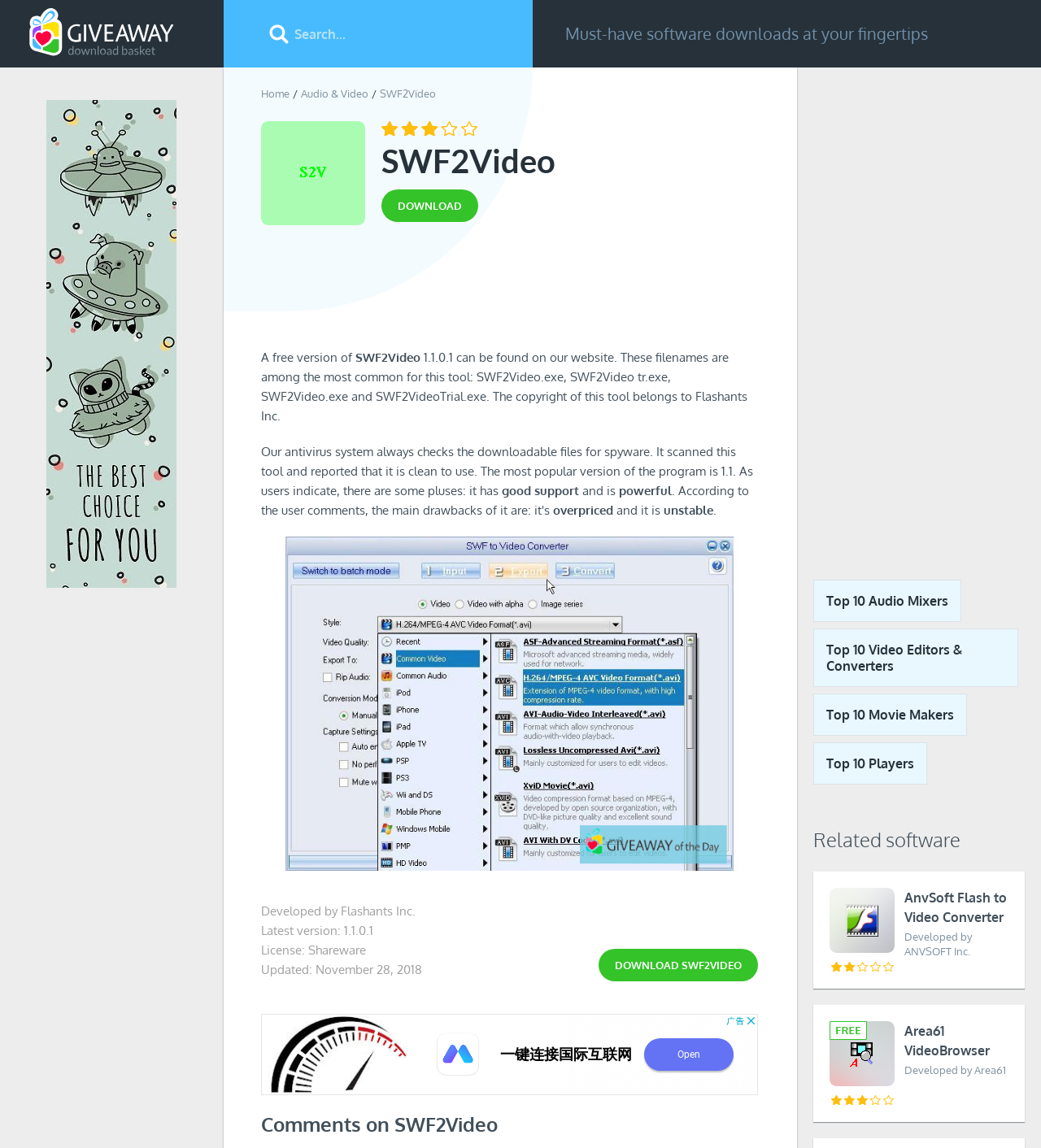Find the bounding box coordinates of the element to click in order to complete this instruction: "View related software". The bounding box coordinates must be four float numbers between 0 and 1, denoted as [left, top, right, bottom].

[0.781, 0.72, 0.984, 0.742]